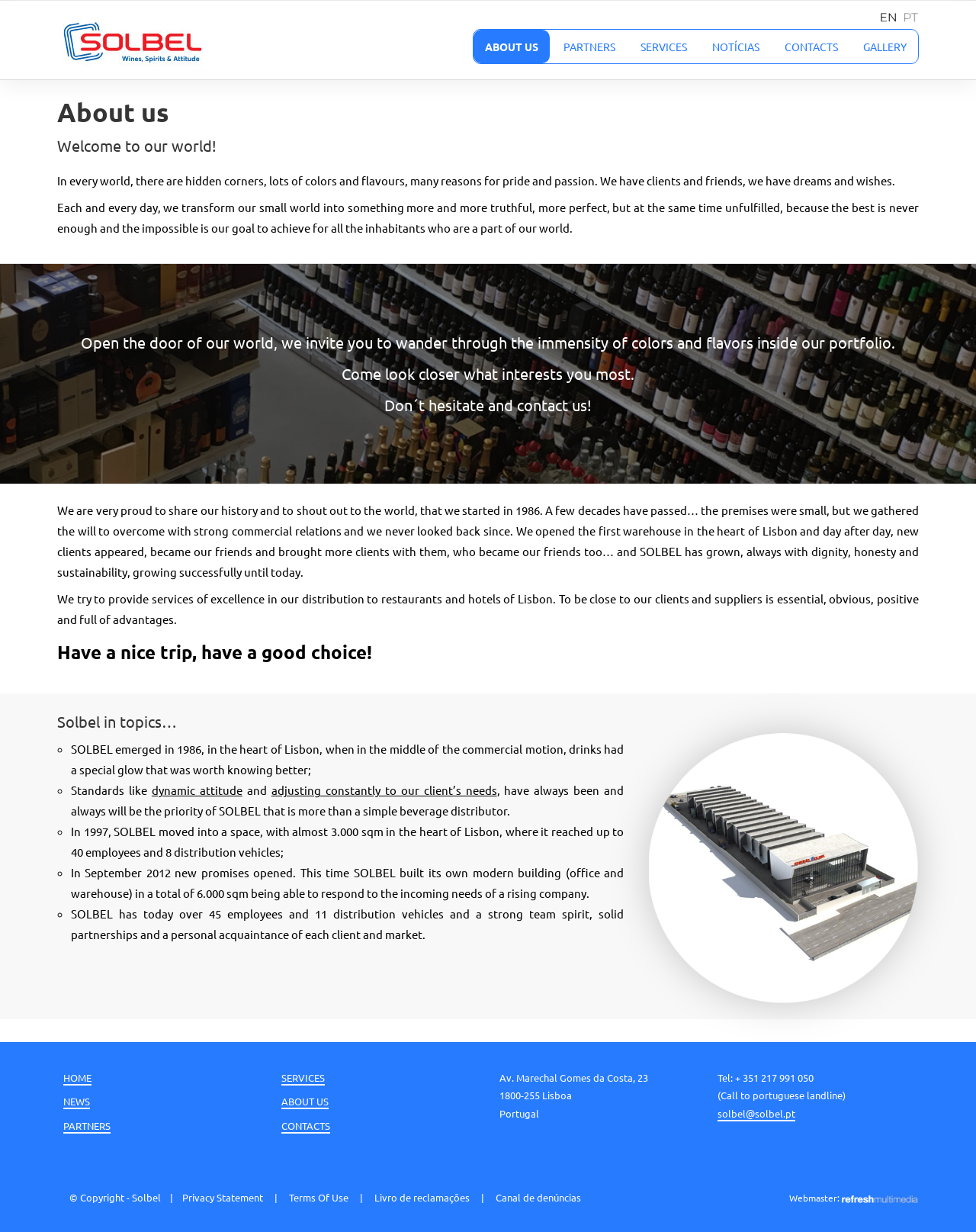Please identify the bounding box coordinates of the element that needs to be clicked to execute the following command: "Click on the 'HOME' link in the footer". Provide the bounding box using four float numbers between 0 and 1, formatted as [left, top, right, bottom].

[0.065, 0.869, 0.094, 0.881]